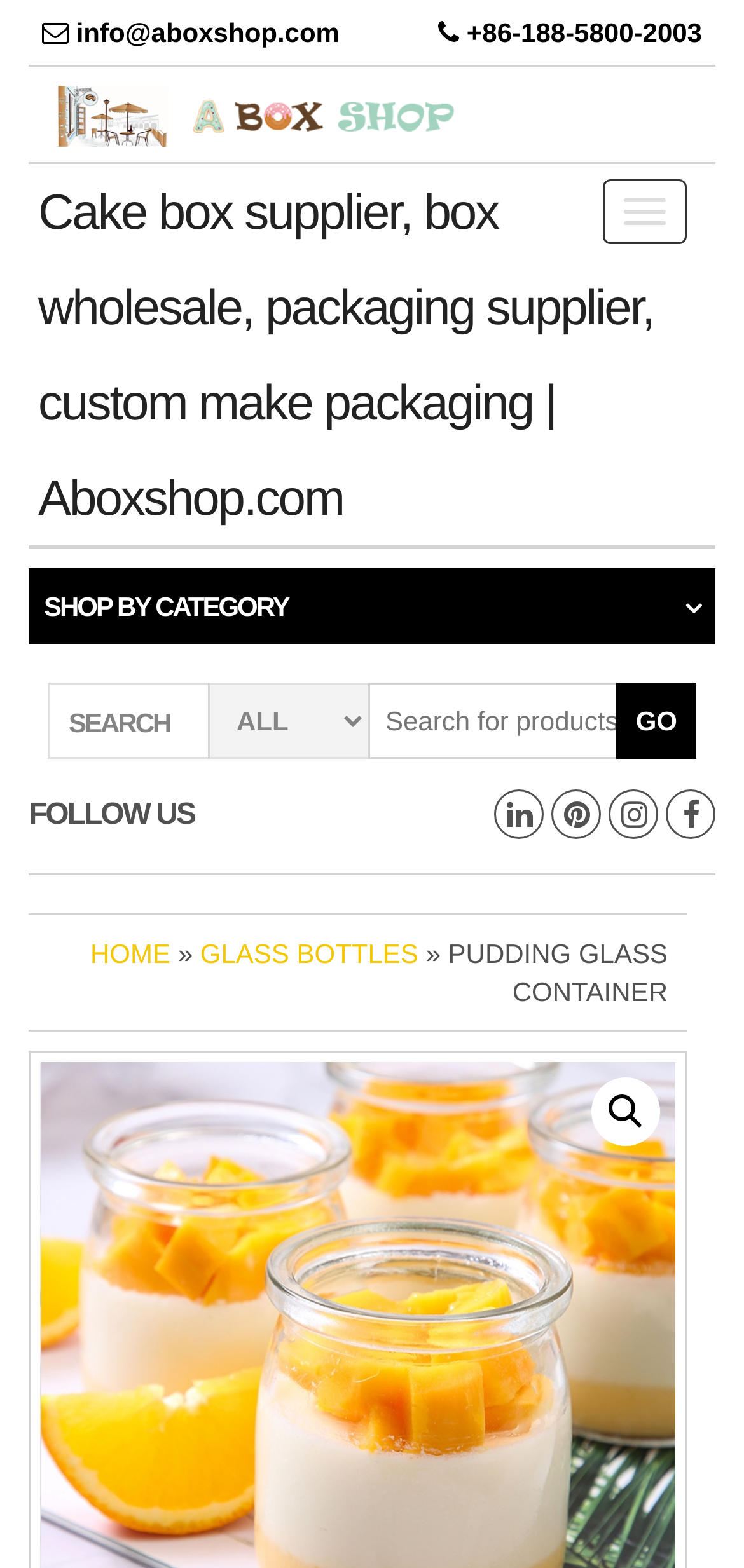Please determine the bounding box coordinates of the clickable area required to carry out the following instruction: "search for products". The coordinates must be four float numbers between 0 and 1, represented as [left, top, right, bottom].

[0.495, 0.435, 0.931, 0.484]